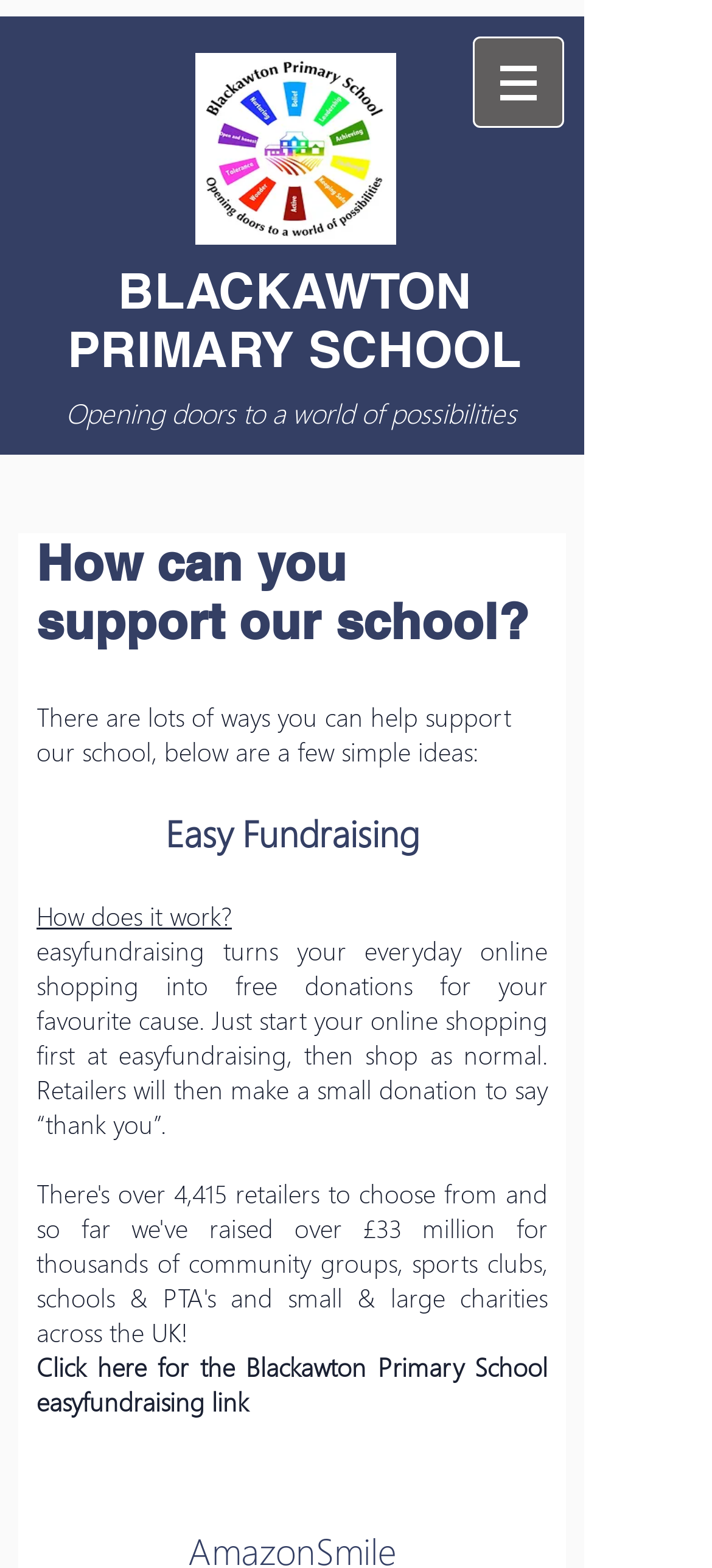Provide a one-word or short-phrase answer to the question:
How can I support the school through easyfundraising?

Click the easyfundraising link